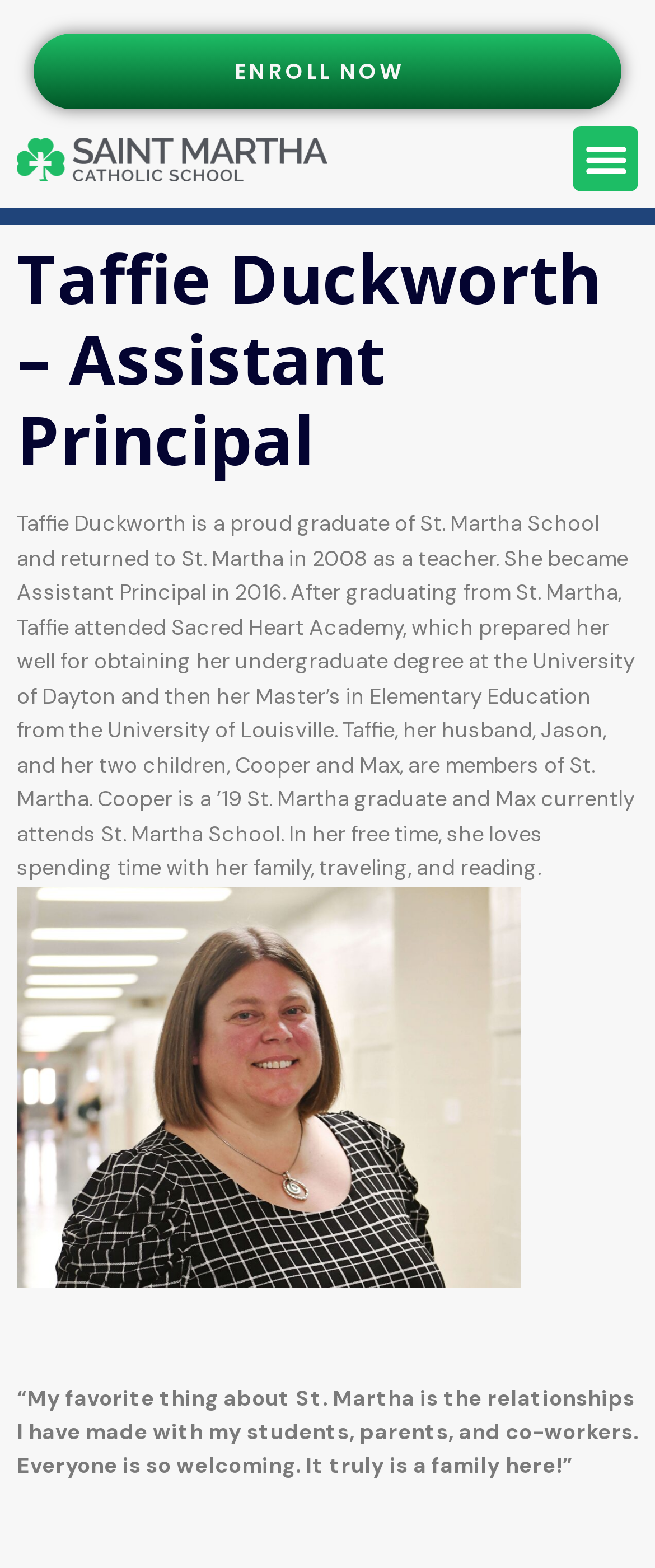What is the name of Taffie Duckworth's children?
Look at the image and respond to the question as thoroughly as possible.

I found the answer by reading the static text that provides more information about Taffie Duckworth, which mentions that she has two children named Cooper and Max.